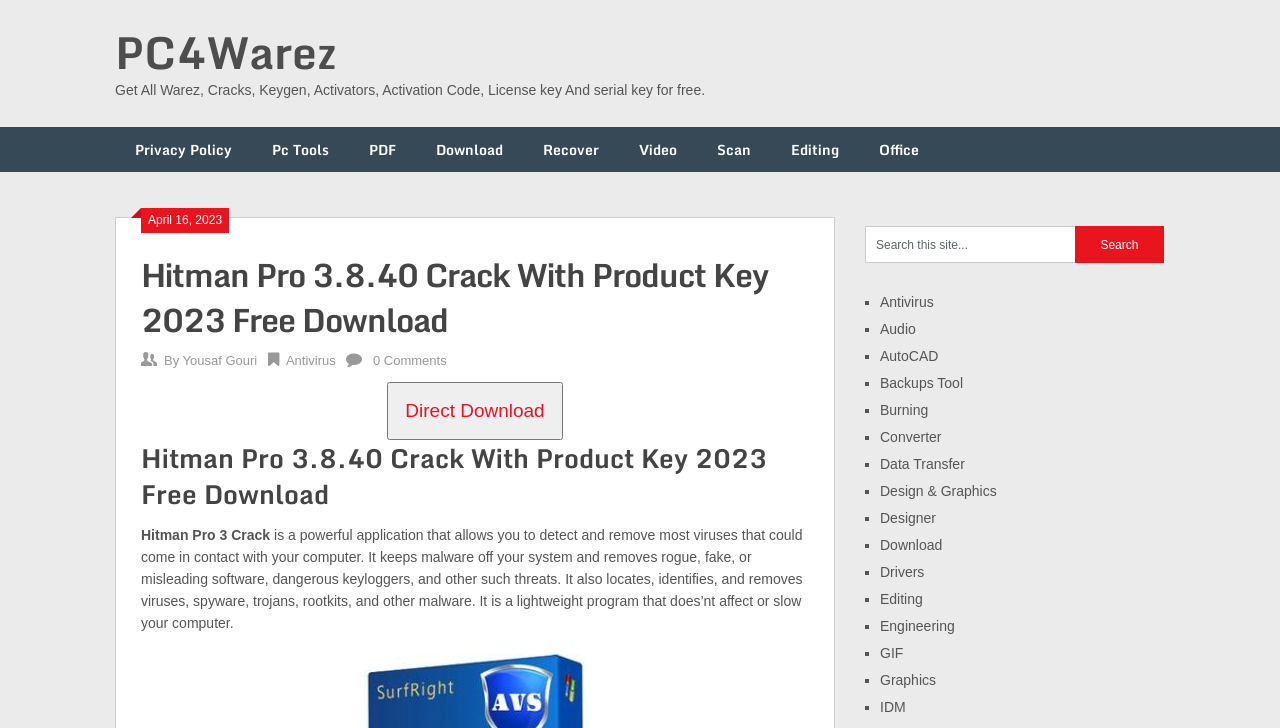What is the purpose of Hitman Pro 3.8.40 Crack?
Examine the image and give a concise answer in one word or a short phrase.

Detect and remove malware